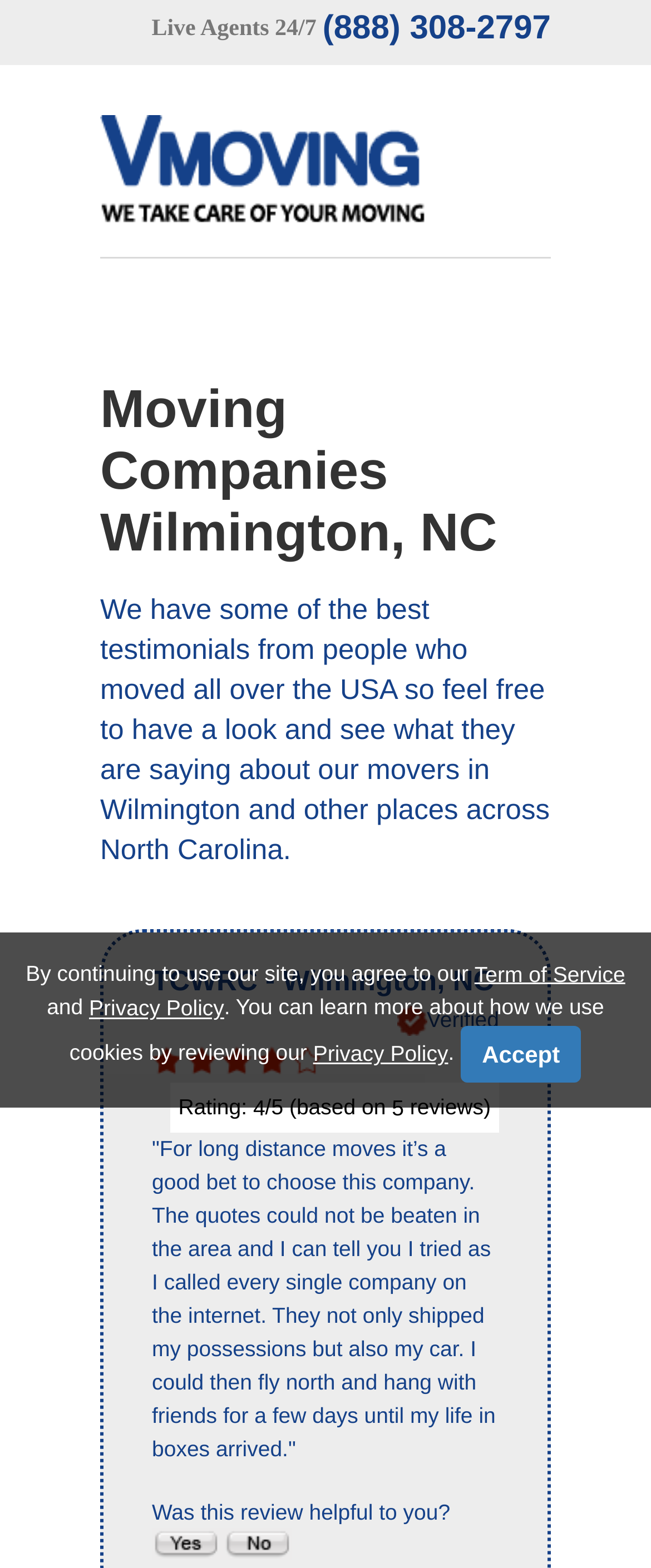What is the name of the moving company?
Provide a fully detailed and comprehensive answer to the question.

I found the name of the moving company by looking at the heading element with the content 'V Moving Logo' which is located at the top of the webpage, indicating that it is the logo of the moving company.